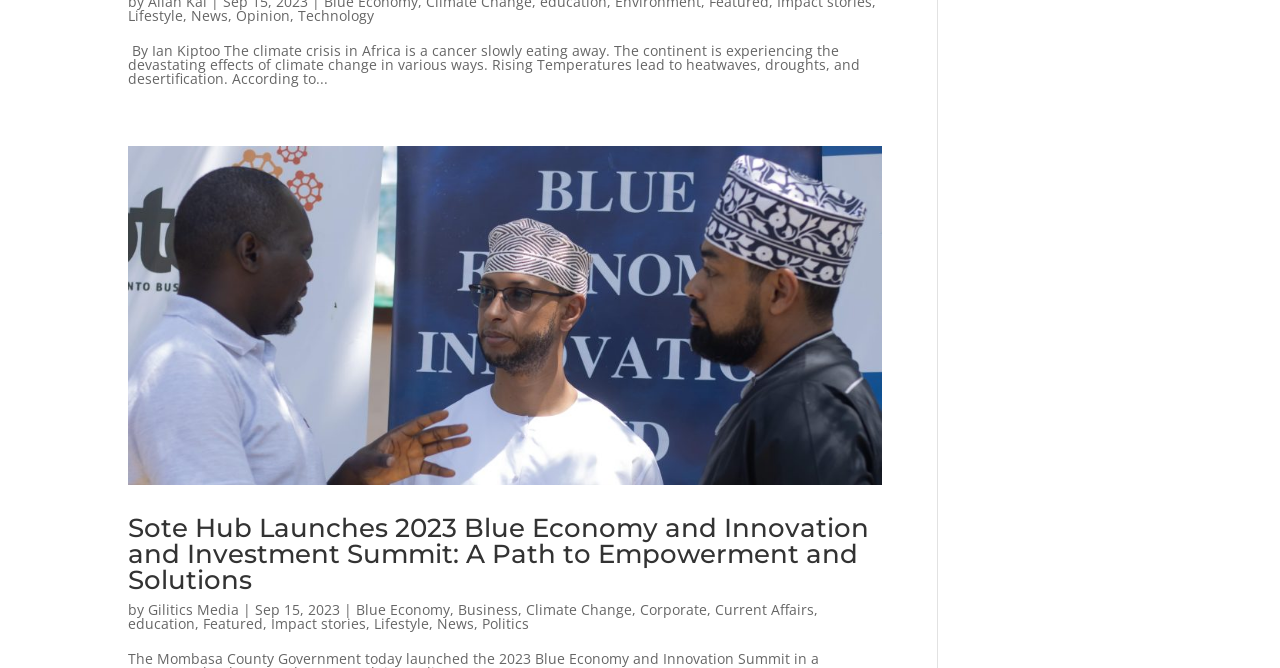Could you indicate the bounding box coordinates of the region to click in order to complete this instruction: "Explore the News section".

[0.149, 0.009, 0.178, 0.038]